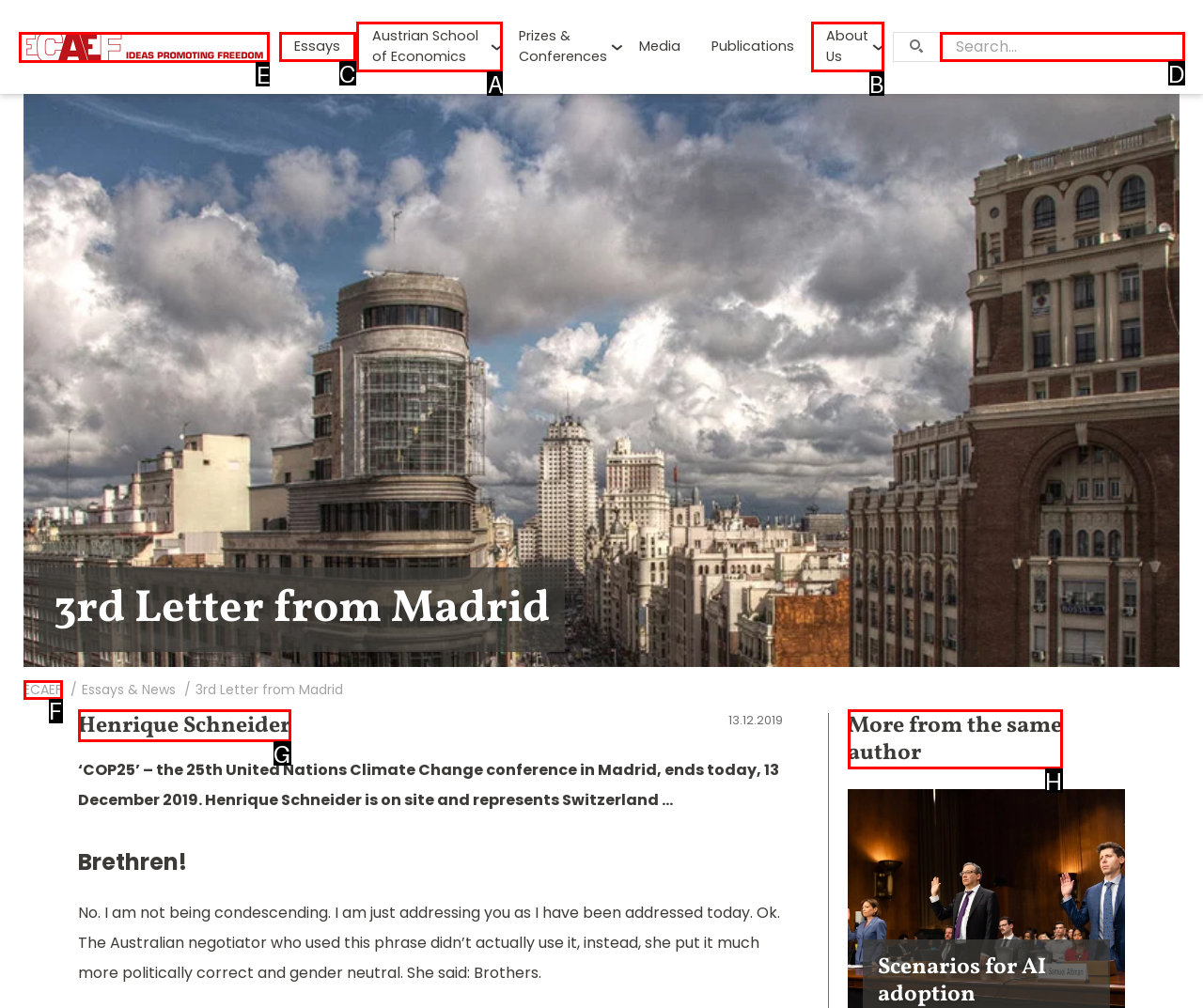Find the HTML element to click in order to complete this task: go to ECAEF
Answer with the letter of the correct option.

E